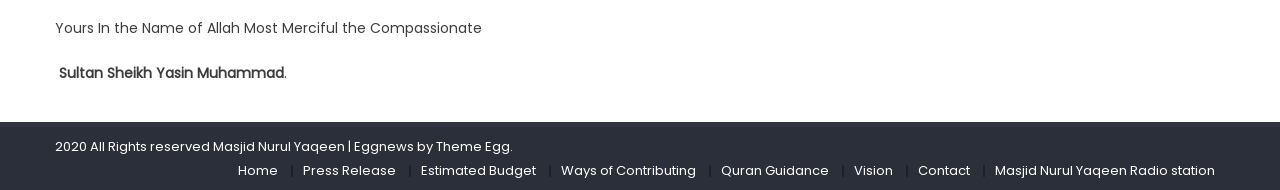Please identify the bounding box coordinates of the area I need to click to accomplish the following instruction: "go to home page".

[0.186, 0.845, 0.217, 0.945]